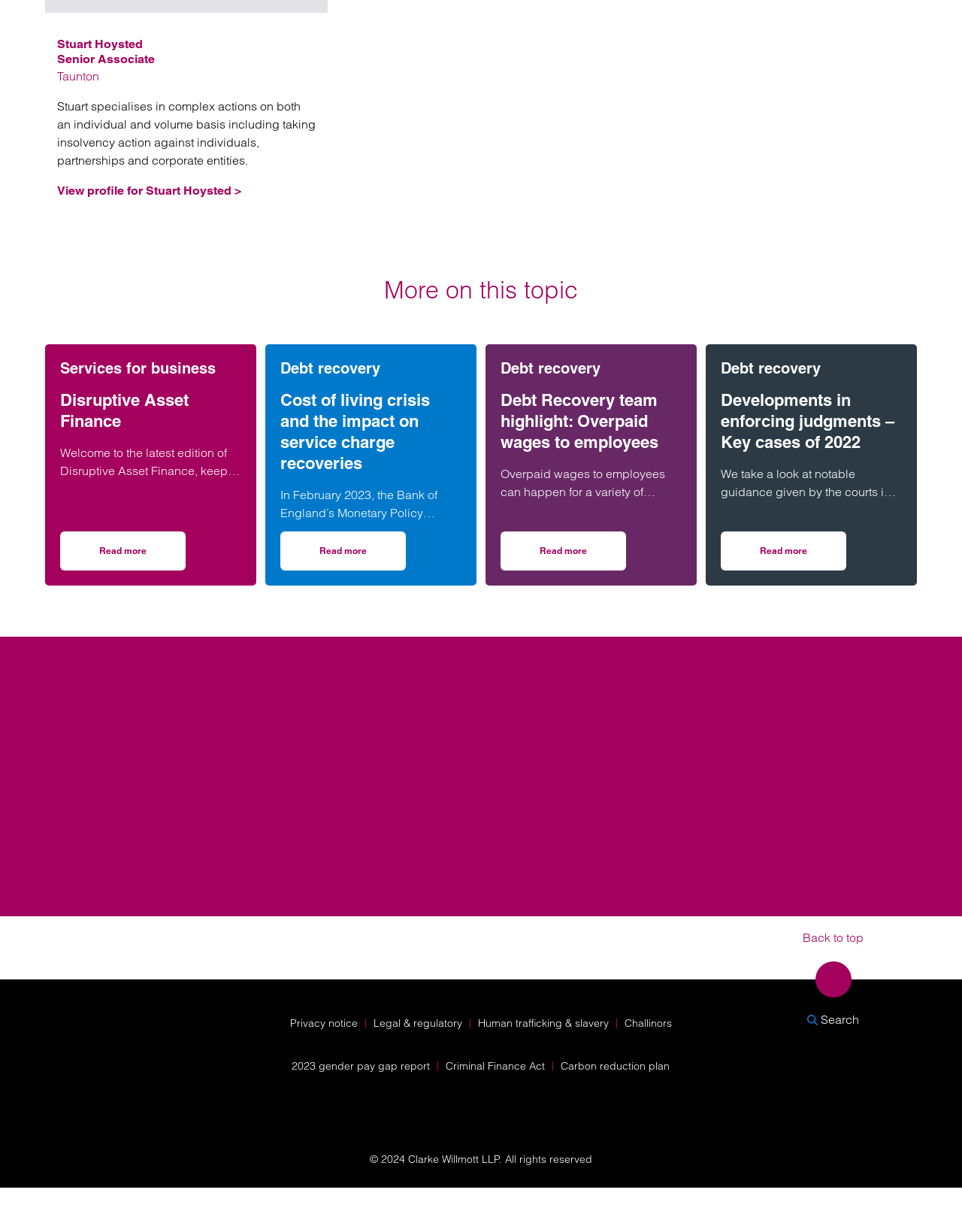Analyze the image and provide a detailed answer to the question: What is the phone number to call for legal advice?

The phone number to call for legal advice is displayed as '0800 652 8025' on the webpage, along with options to request a consultation or email for legal advice.